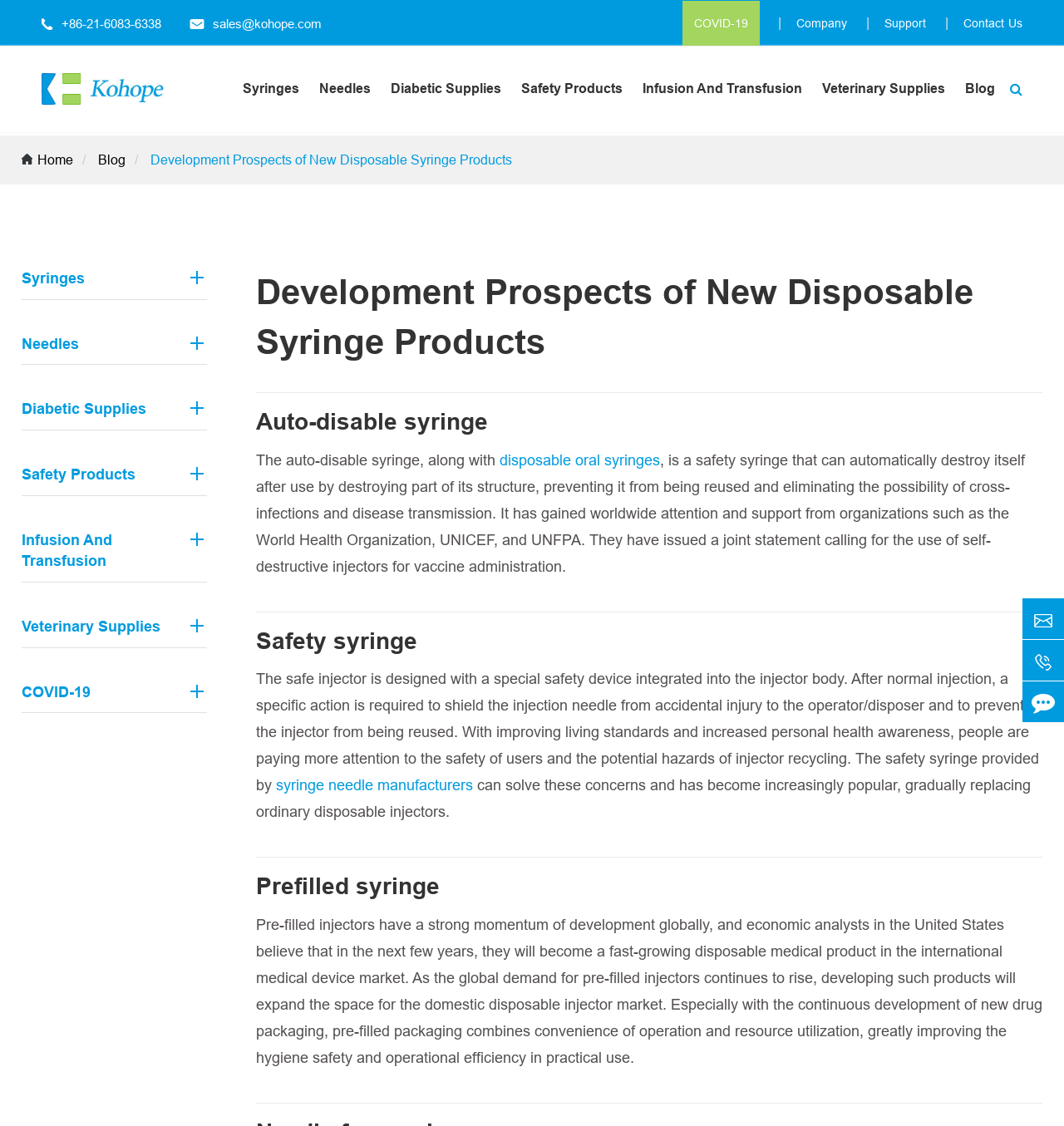Please find and report the bounding box coordinates of the element to click in order to perform the following action: "Read the blog". The coordinates should be expressed as four float numbers between 0 and 1, in the format [left, top, right, bottom].

[0.907, 0.041, 0.935, 0.117]